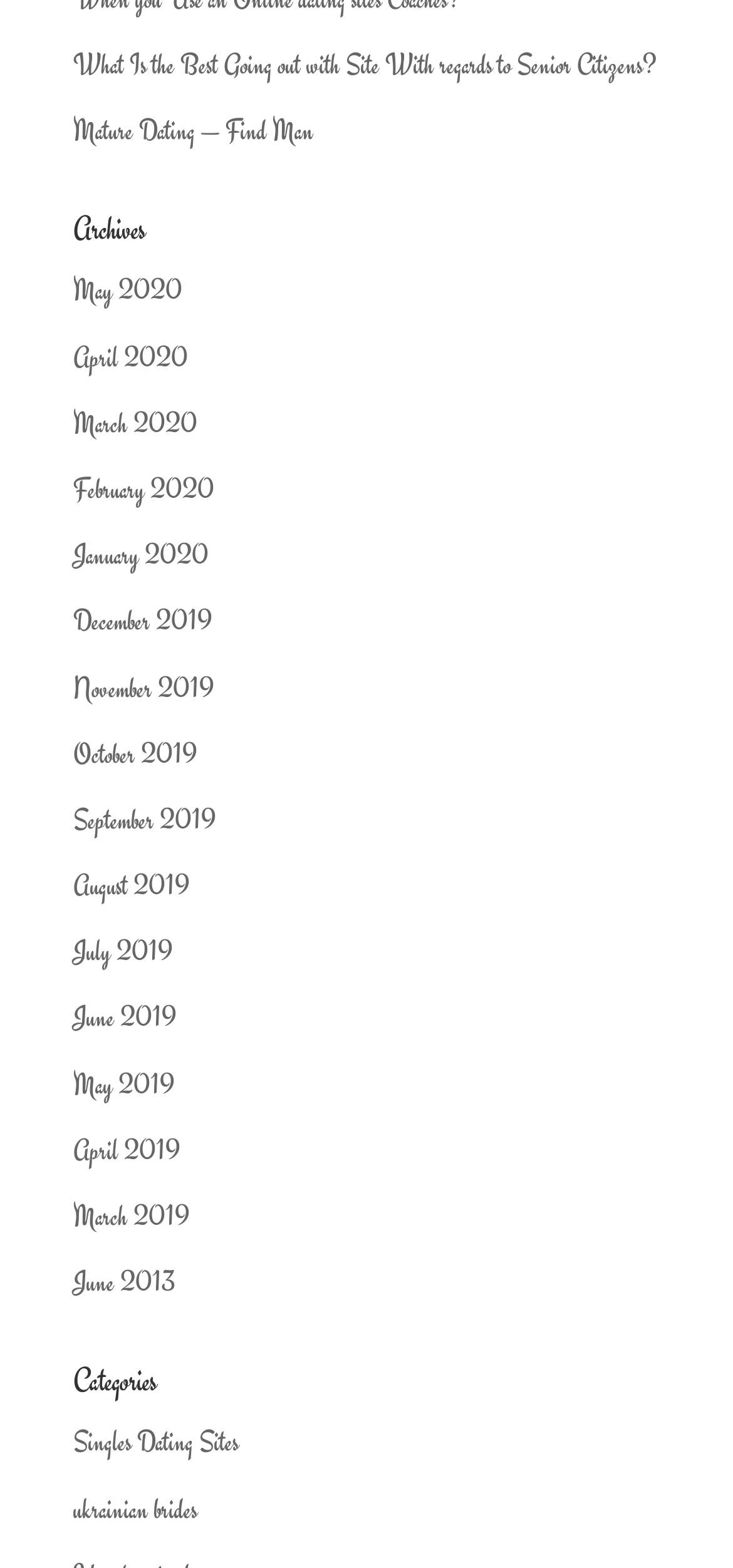Can you find the bounding box coordinates for the element that needs to be clicked to execute this instruction: "Click on 'What Is the Best Going out with Site With regards to Senior Citizens?'"? The coordinates should be given as four float numbers between 0 and 1, i.e., [left, top, right, bottom].

[0.1, 0.03, 0.895, 0.053]